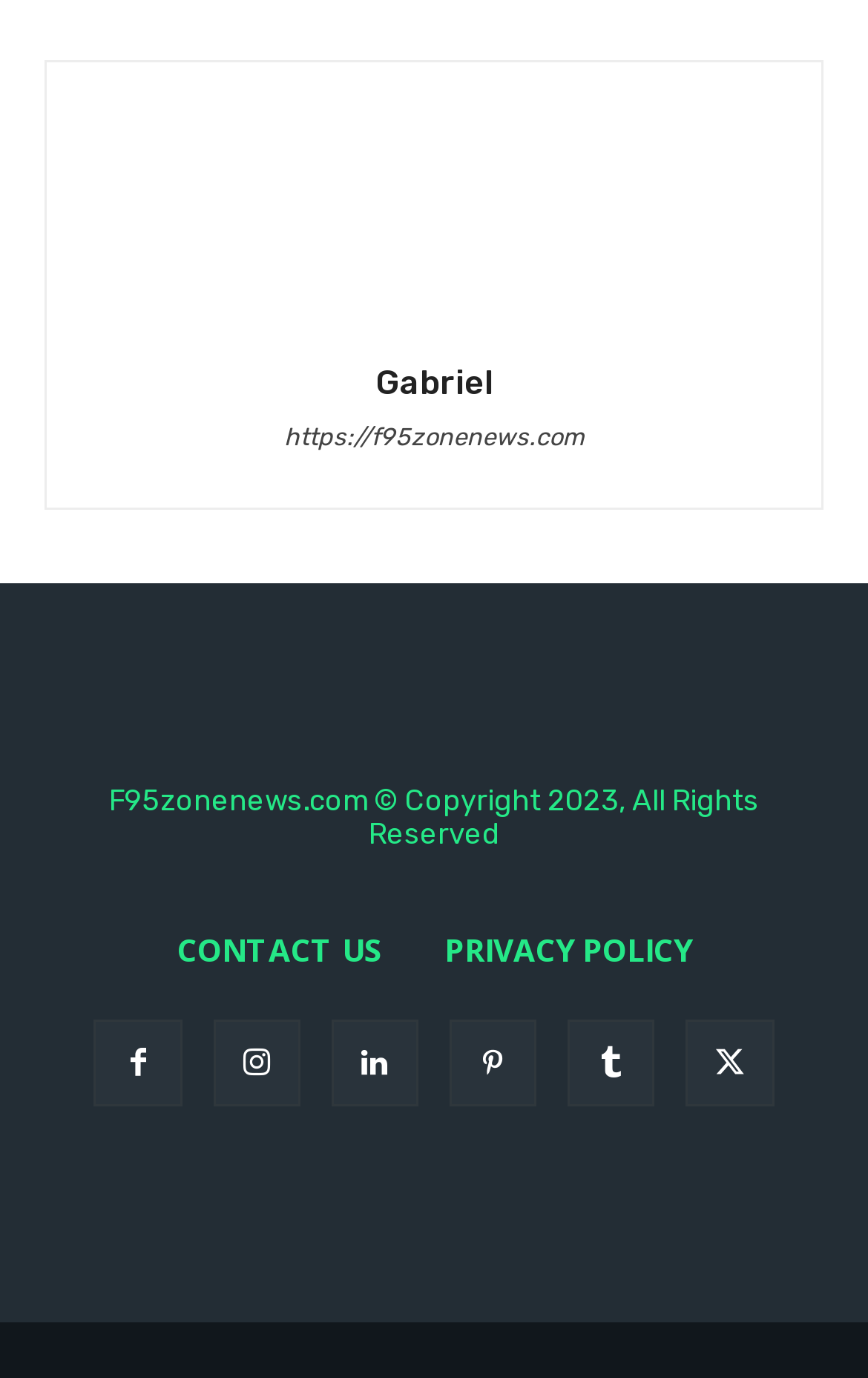What is the copyright year of the website?
Carefully analyze the image and provide a detailed answer to the question.

The StaticText element with the text 'F95zonenews.com © Copyright 2023, All Rights Reserved' indicates that the copyright year of the website is 2023.